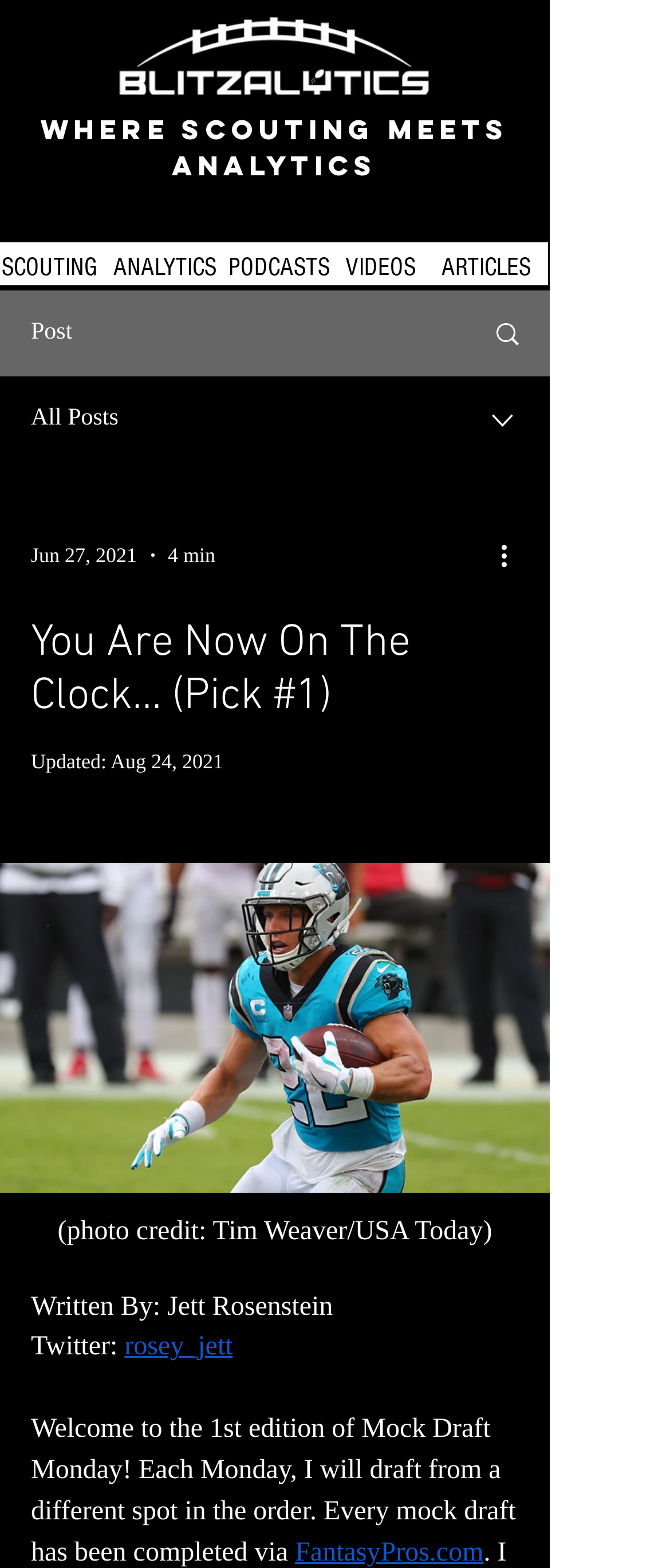Create an elaborate caption that covers all aspects of the webpage.

This webpage appears to be a blog post or article about a mock draft, specifically the first edition of "Mock Draft Monday". At the top of the page, there is a logo image of "BLITZ LOGO FOR POLOS.png" and a heading that reads "WHERE SCOUTING MEETS ANALYTICS". Below this, there are five headings that serve as navigation links: "SCOUTING", "ANALYTICS", "PODCASTS", "VIDEOS", and "ARTICLES".

On the left side of the page, there is a section with a heading "Post" and a link to "All Posts". Below this, there is a combobox with a date "Jun 27, 2021" and a duration "4 min". There is also a button labeled "More actions" with an image of three horizontal lines.

The main content of the page is a heading that reads "You Are Now On The Clock… (Pick #1)" and a section with the updated date "Aug 24, 2021". Below this, there is a large block of text, likely the main article content. At the bottom of the page, there is a button, a photo credit note, and information about the author, including their name and Twitter handle.